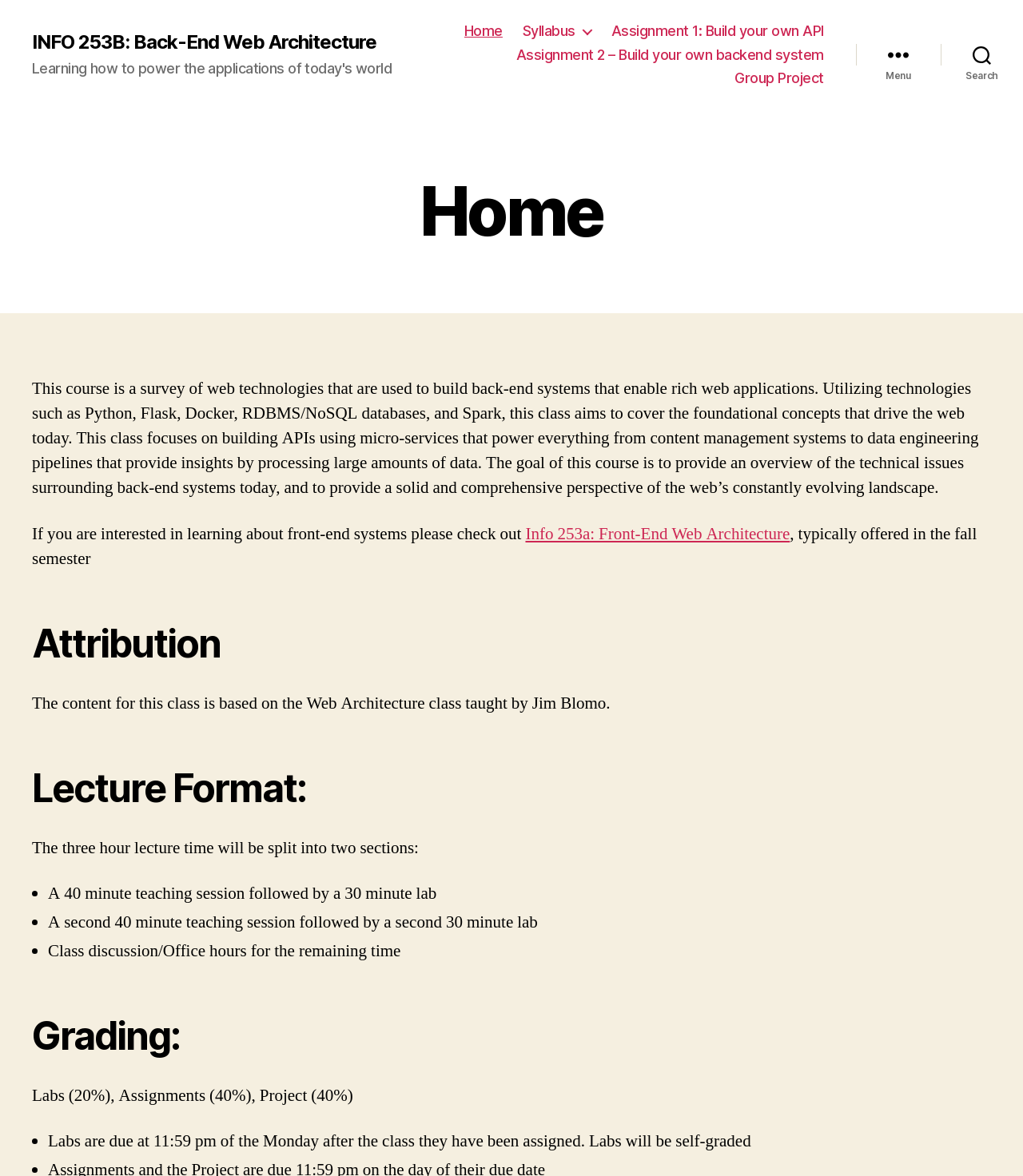Give a complete and precise description of the webpage's appearance.

This webpage is about a course, INFO 253B: Back-End Web Architecture, which focuses on learning how to power the applications of today's world. At the top-left corner, there is a link to the course title. Below it, there is a horizontal navigation bar with five links: Home, Syllabus, Assignment 1, Assignment 2, and Group Project. 

On the top-right corner, there are two buttons: Menu and Search. 

The main content of the webpage is divided into several sections. The first section describes the course, stating that it is a survey of web technologies used to build back-end systems that enable rich web applications. It also mentions the technologies used, such as Python, Flask, Docker, RDBMS/NoSQL databases, and Spark.

The next section provides information about a related course, INFO 253A: Front-End Web Architecture, which is typically offered in the fall semester.

Following this, there is an attribution section, which credits the content of the class to Jim Blomo's Web Architecture class.

The lecture format section explains that the three-hour lecture time will be split into two sections: a 40-minute teaching session followed by a 30-minute lab, and then another 40-minute teaching session followed by a second 30-minute lab, with class discussion and office hours for the remaining time.

Finally, the grading section outlines the breakdown of the grades: 20% for labs, 40% for assignments, and 40% for the project. It also provides information about the lab submission deadlines and the self-grading process.